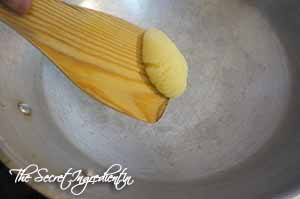Refer to the image and provide a thorough answer to this question:
What is the purpose of the ghee in the dish?

According to the caption, the ghee is essential for imparting rich flavor and texture to the dish being prepared, indicating that its purpose is to add flavor and texture to the final product.